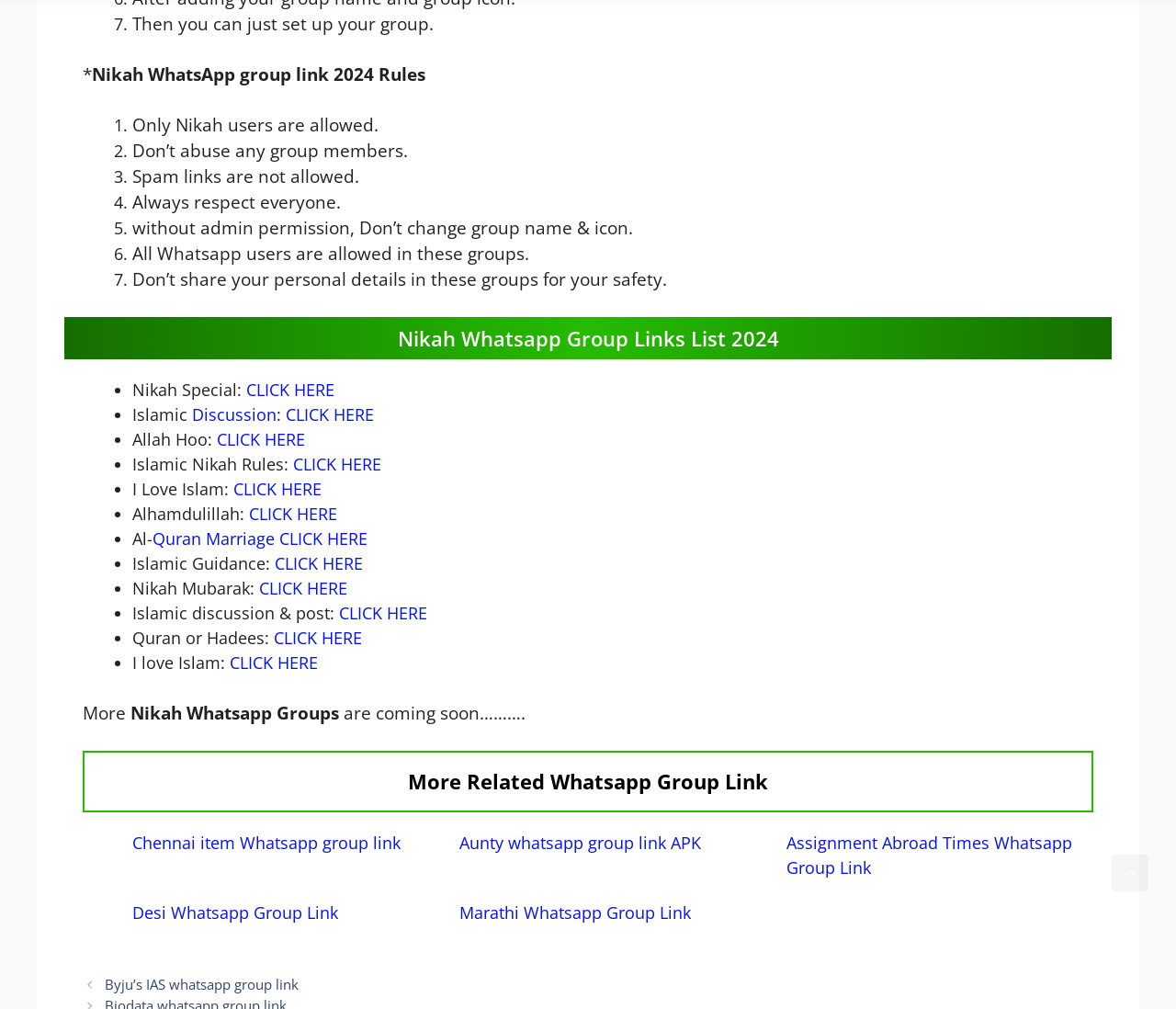How many WhatsApp group links are listed in total?
Using the visual information, answer the question in a single word or phrase.

11